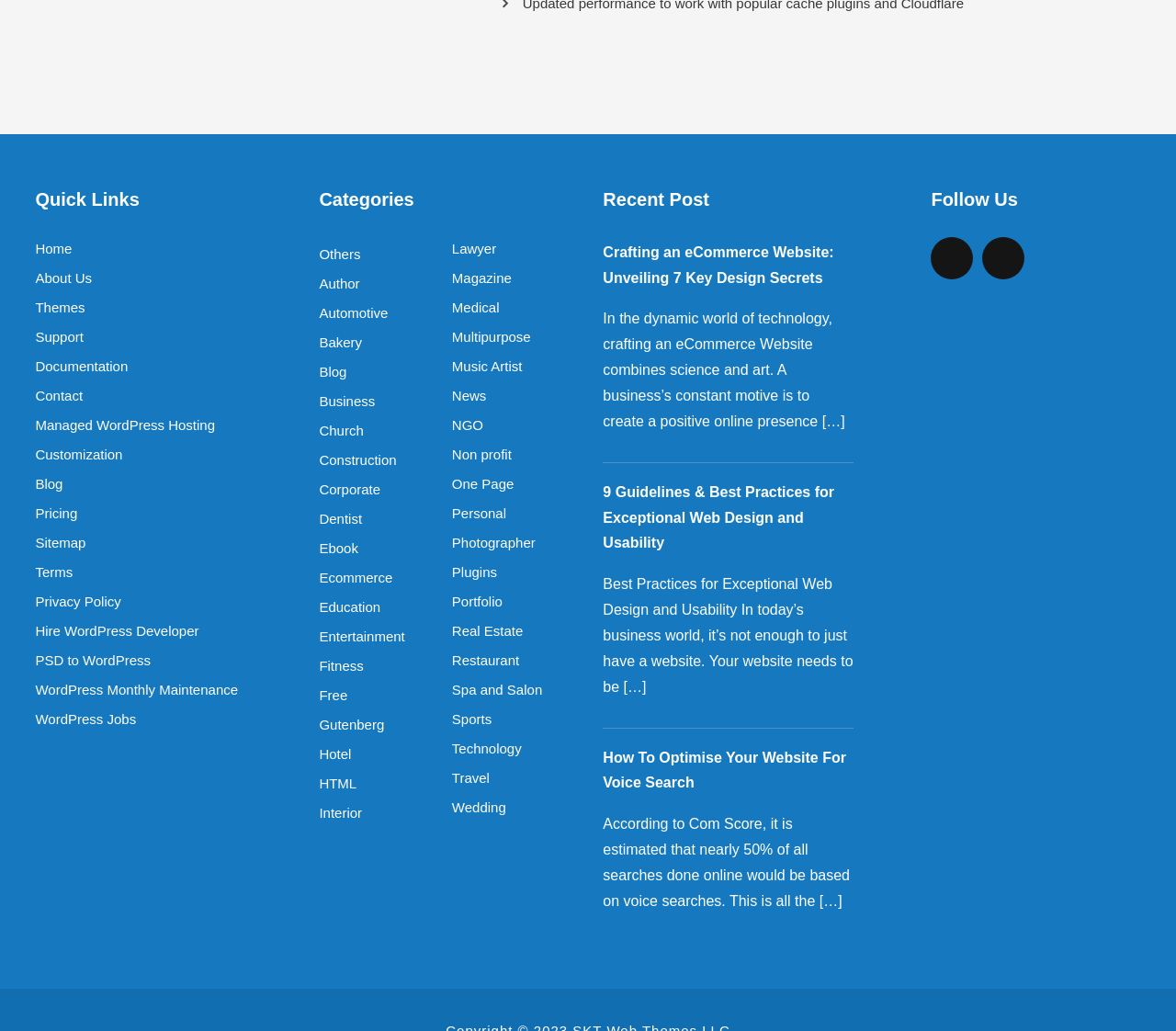What is the title of the first recent post?
Look at the image and respond with a single word or a short phrase.

Crafting an eCommerce Website